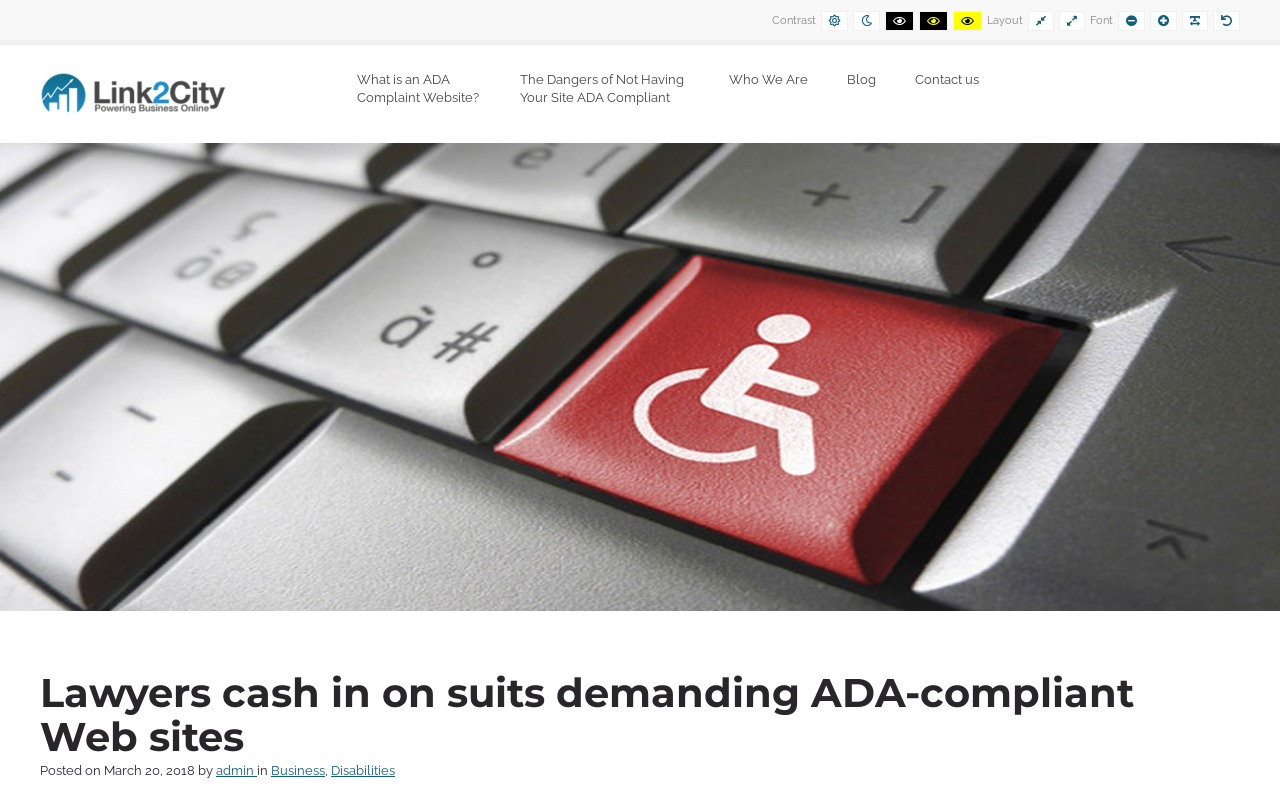Please identify the bounding box coordinates of the clickable area that will fulfill the following instruction: "Change to default contrast". The coordinates should be in the format of four float numbers between 0 and 1, i.e., [left, top, right, bottom].

[0.641, 0.014, 0.662, 0.039]